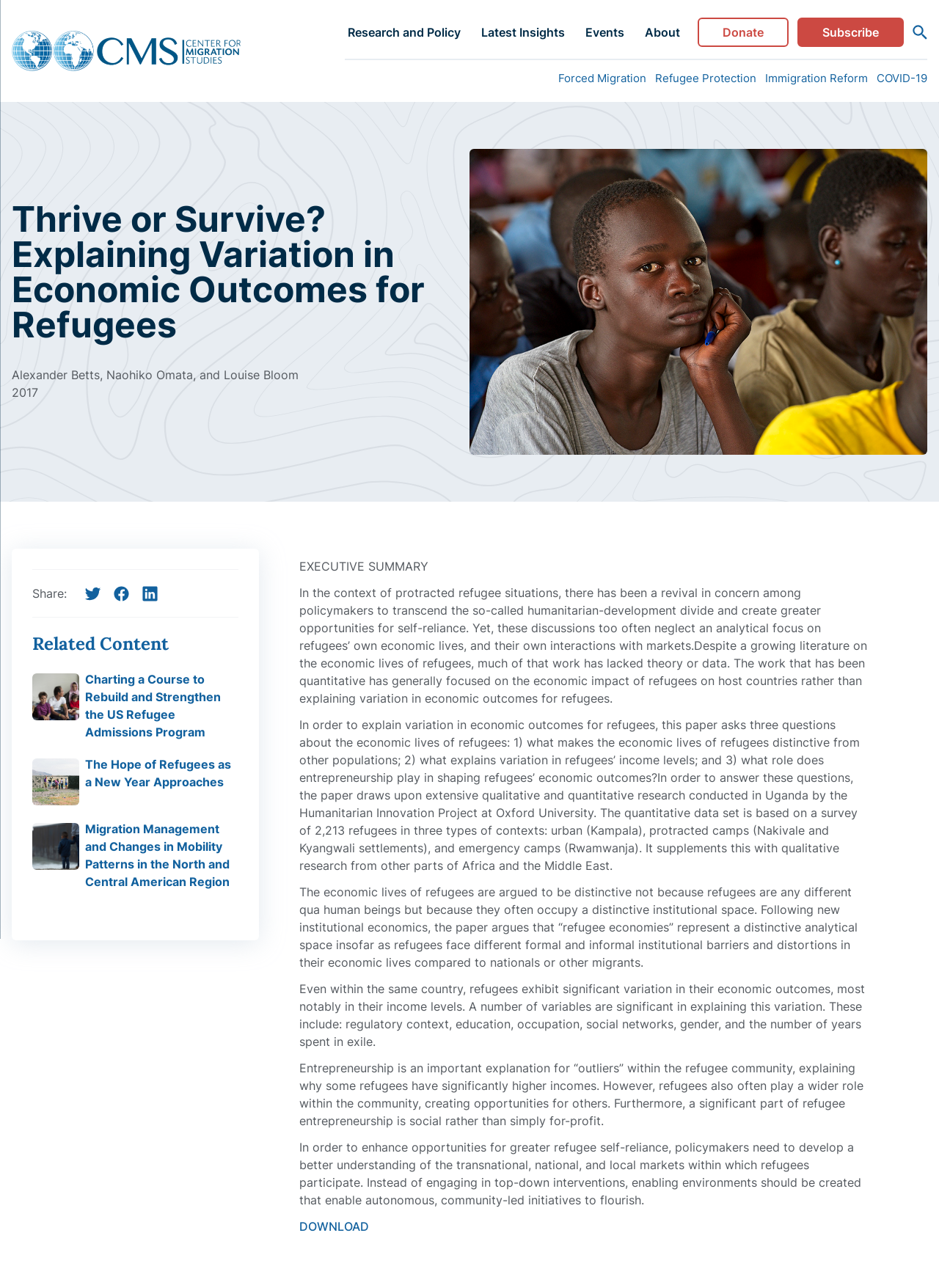Using the element description Latest Insights, predict the bounding box coordinates for the UI element. Provide the coordinates in (top-left x, top-left y, bottom-right x, bottom-right y) format with values ranging from 0 to 1.

[0.509, 0.019, 0.611, 0.031]